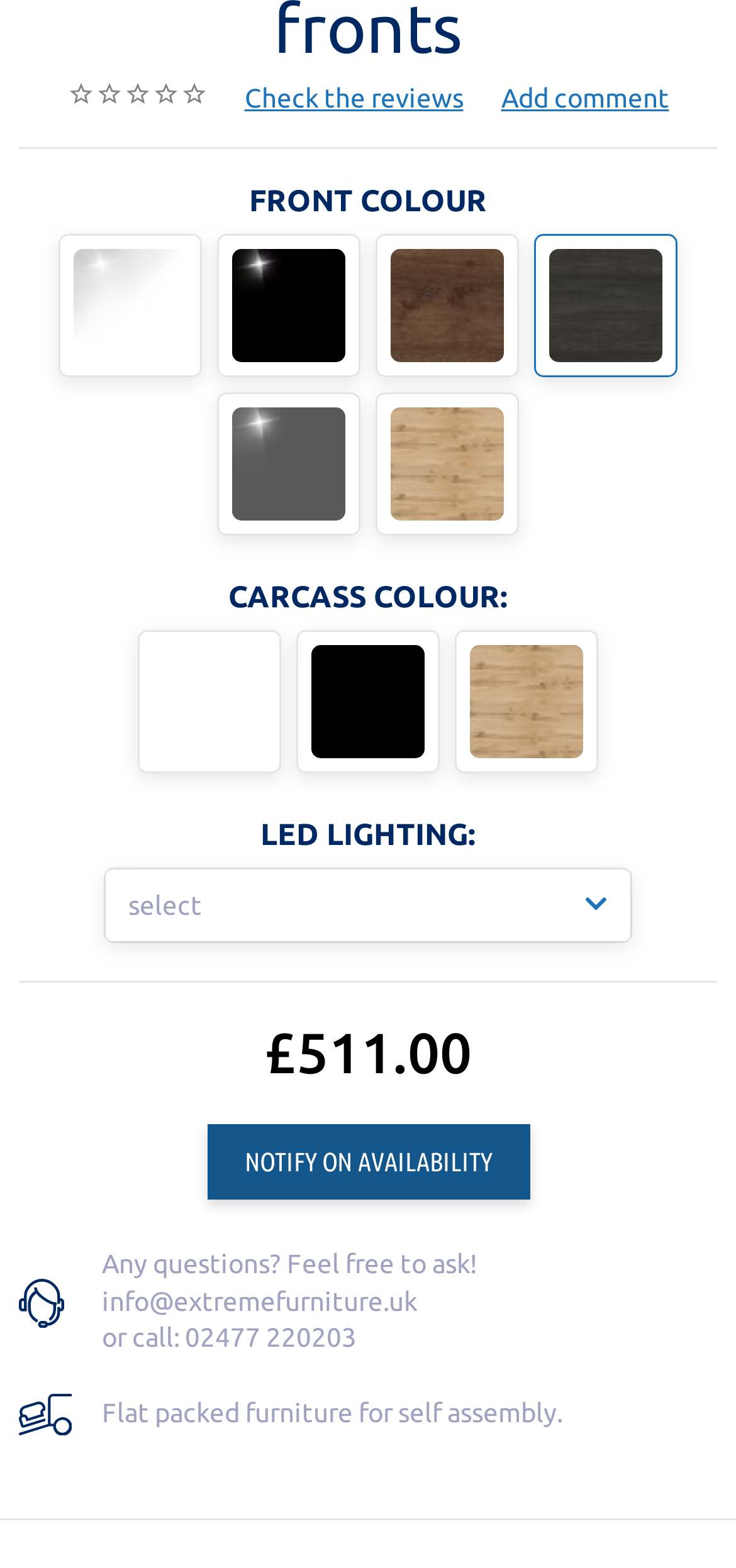Highlight the bounding box coordinates of the element that should be clicked to carry out the following instruction: "Add a comment". The coordinates must be given as four float numbers ranging from 0 to 1, i.e., [left, top, right, bottom].

[0.681, 0.051, 0.909, 0.076]